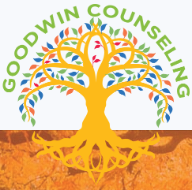What is the tone of the color palette used in the logo?
Give a thorough and detailed response to the question.

The color palette is warm, with earthy tones below the tree that ground the design, suggesting a sense of stability and support.